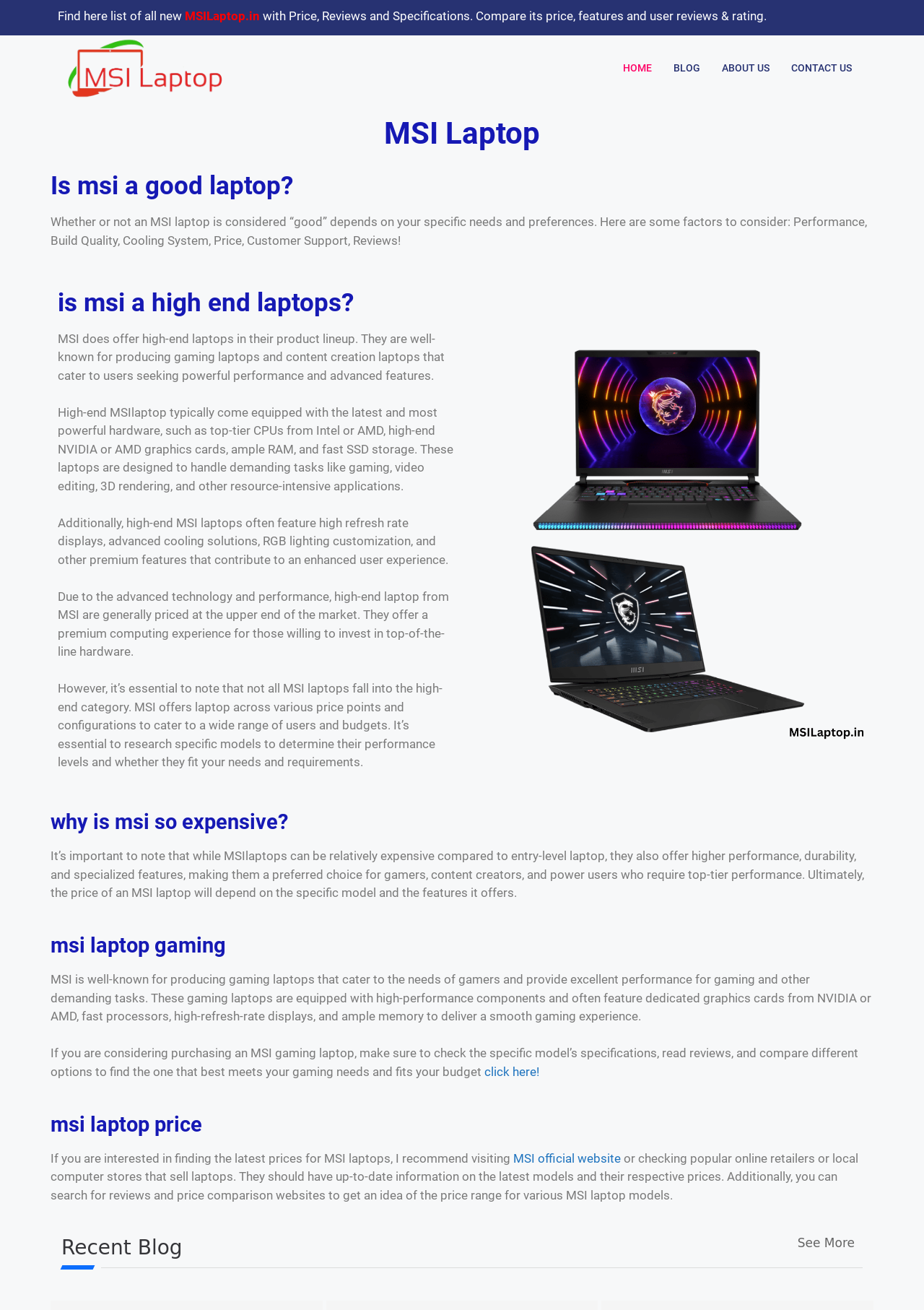Write a detailed summary of the webpage.

The webpage is about MSI laptops, providing information on various aspects of these laptops. At the top, there is a heading "MSI Laptop" and a brief introduction to the website. Below this, there are four links to different sections of the website: "HOME", "BLOG", "ABOUT US", and "CONTACT US".

The main content of the webpage is divided into several sections, each with a heading. The first section is about whether MSI laptops are considered "good" and discusses factors such as performance, build quality, cooling system, price, customer support, and reviews.

The next section is about high-end MSI laptops, describing their features, such as powerful hardware, high refresh rate displays, and advanced cooling solutions. It also mentions that these laptops are generally priced at the upper end of the market.

Following this, there is a section about why MSI laptops are expensive, explaining that they offer higher performance, durability, and specialized features, making them a preferred choice for gamers, content creators, and power users.

The webpage also has a section dedicated to MSI gaming laptops, describing their features and capabilities, and advising readers to check the specifications, read reviews, and compare different options before making a purchase.

Additionally, there is a section about MSI laptop prices, recommending readers to visit the MSI official website or check online retailers or local computer stores for the latest prices. It also suggests searching for reviews and price comparison websites to get an idea of the price range for various MSI laptop models.

Finally, at the bottom of the webpage, there is a section titled "Recent Blog" with a link to "See More".